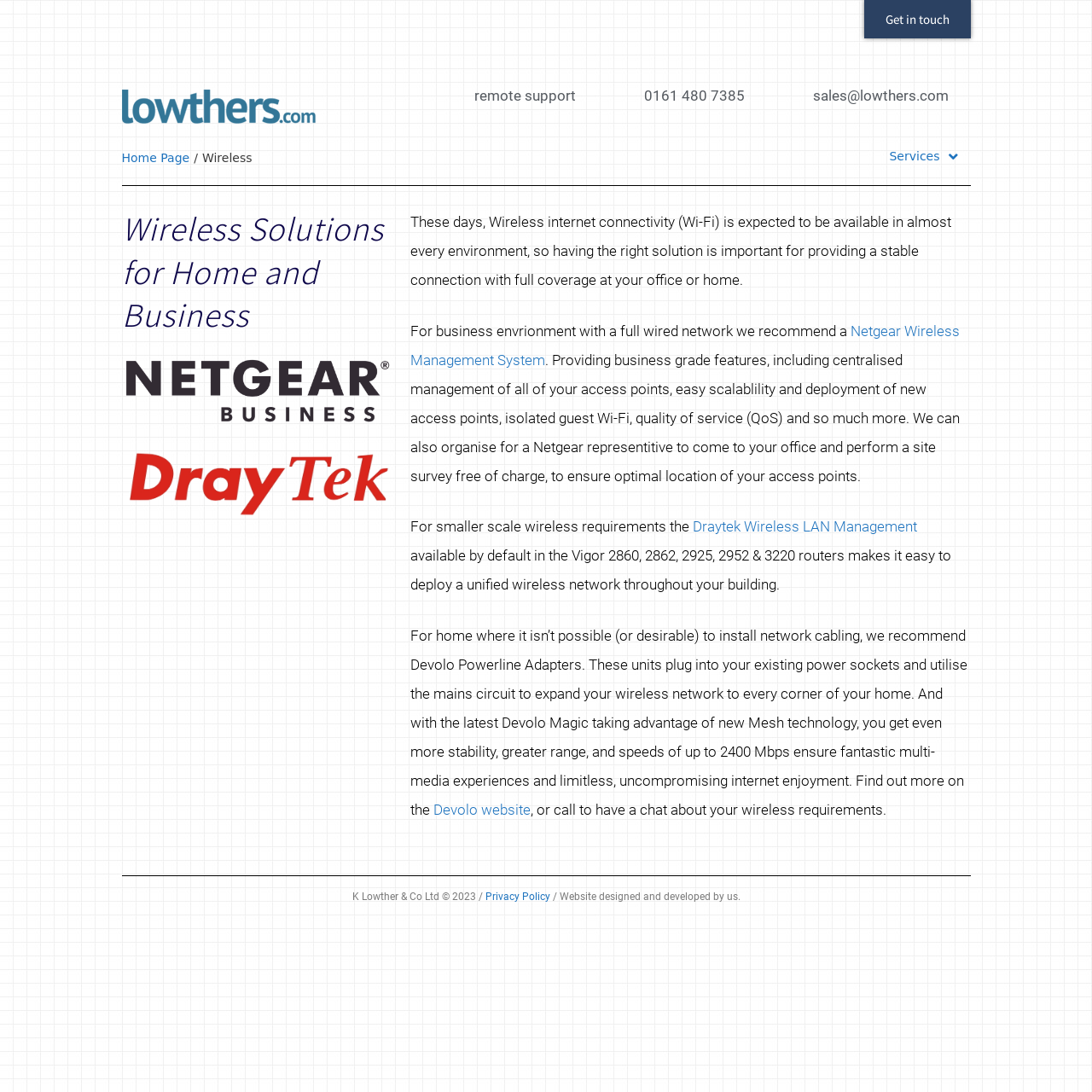What is the recommended solution for business environments?
Using the image, respond with a single word or phrase.

Netgear Wireless Management System